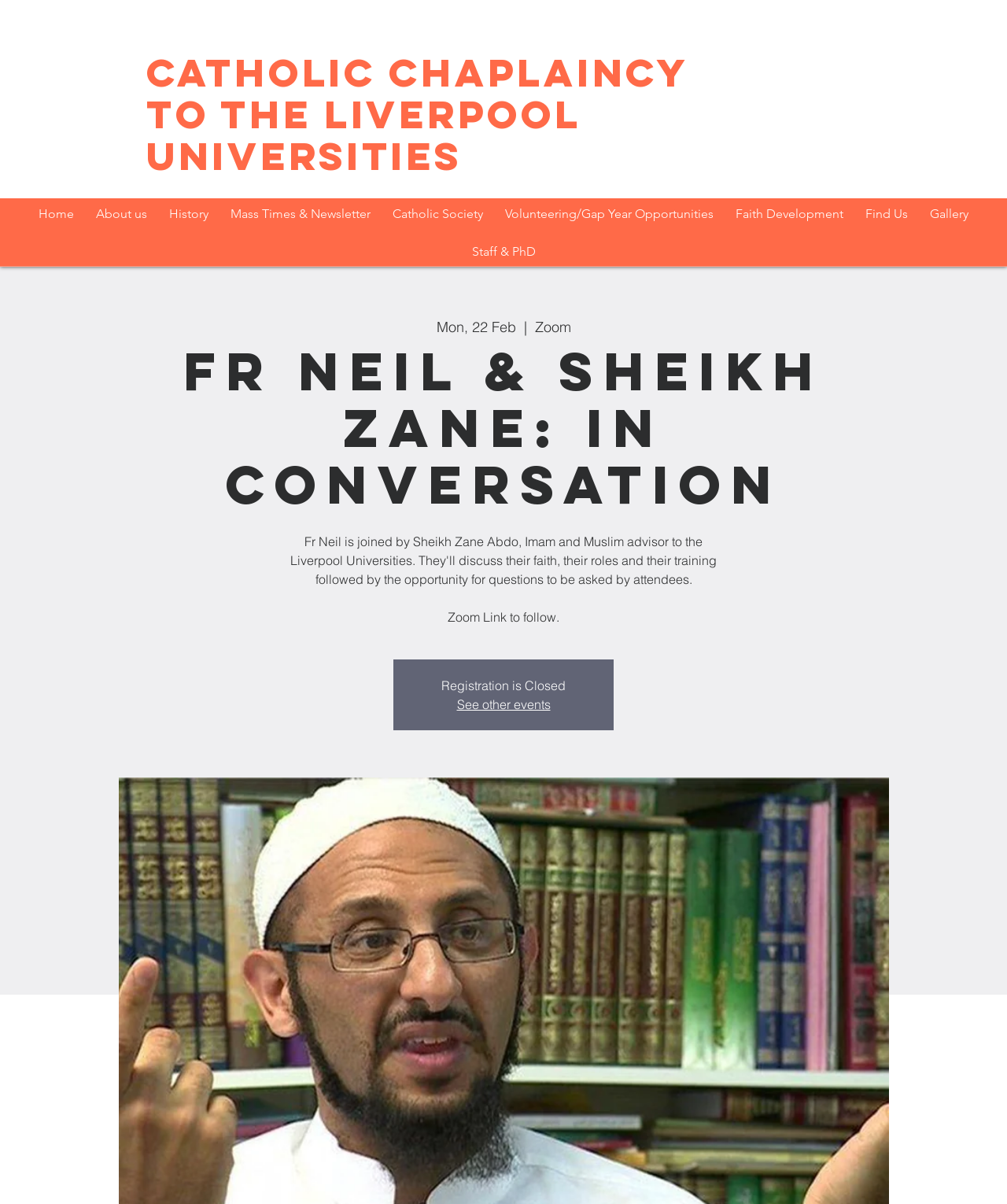Could you locate the bounding box coordinates for the section that should be clicked to accomplish this task: "view mass times and newsletter".

[0.221, 0.165, 0.376, 0.191]